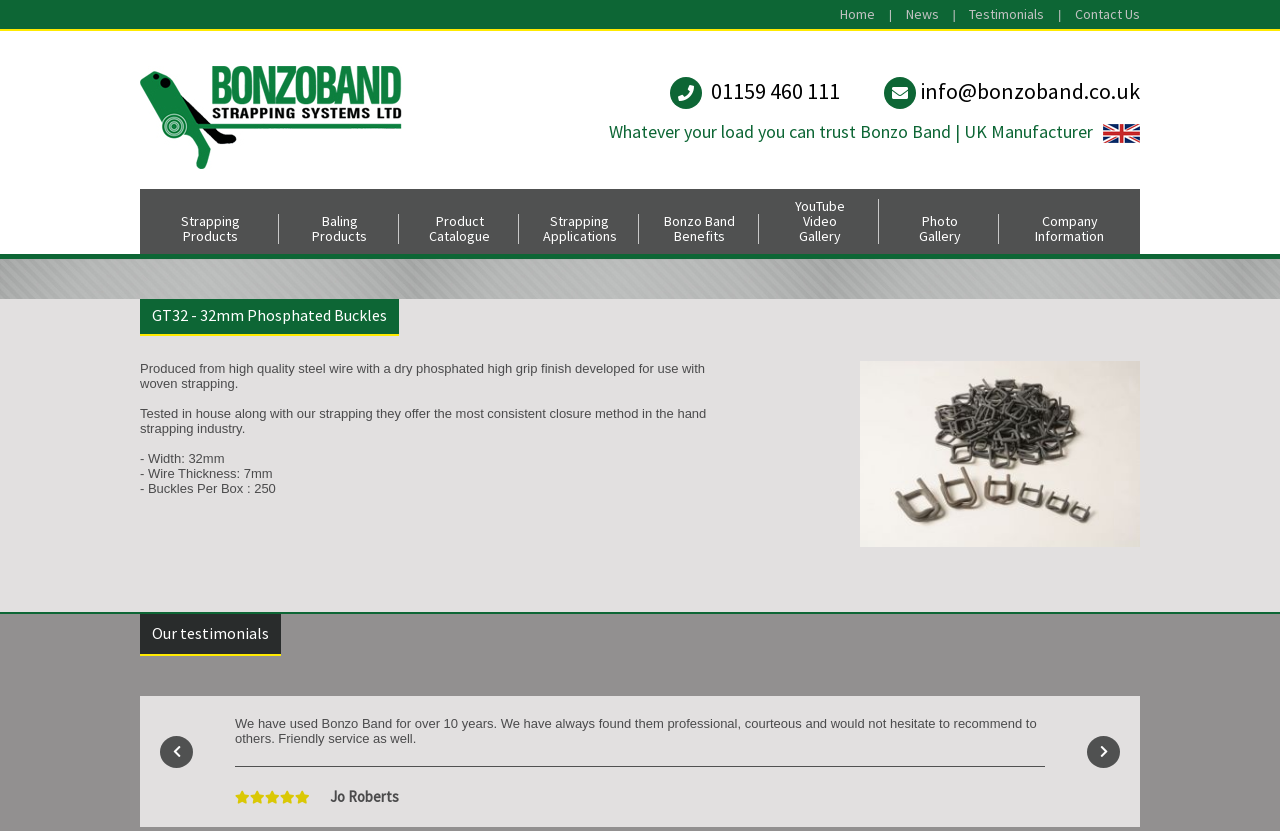What is the primary heading on this webpage?

GT32 - 32mm Phosphated Buckles